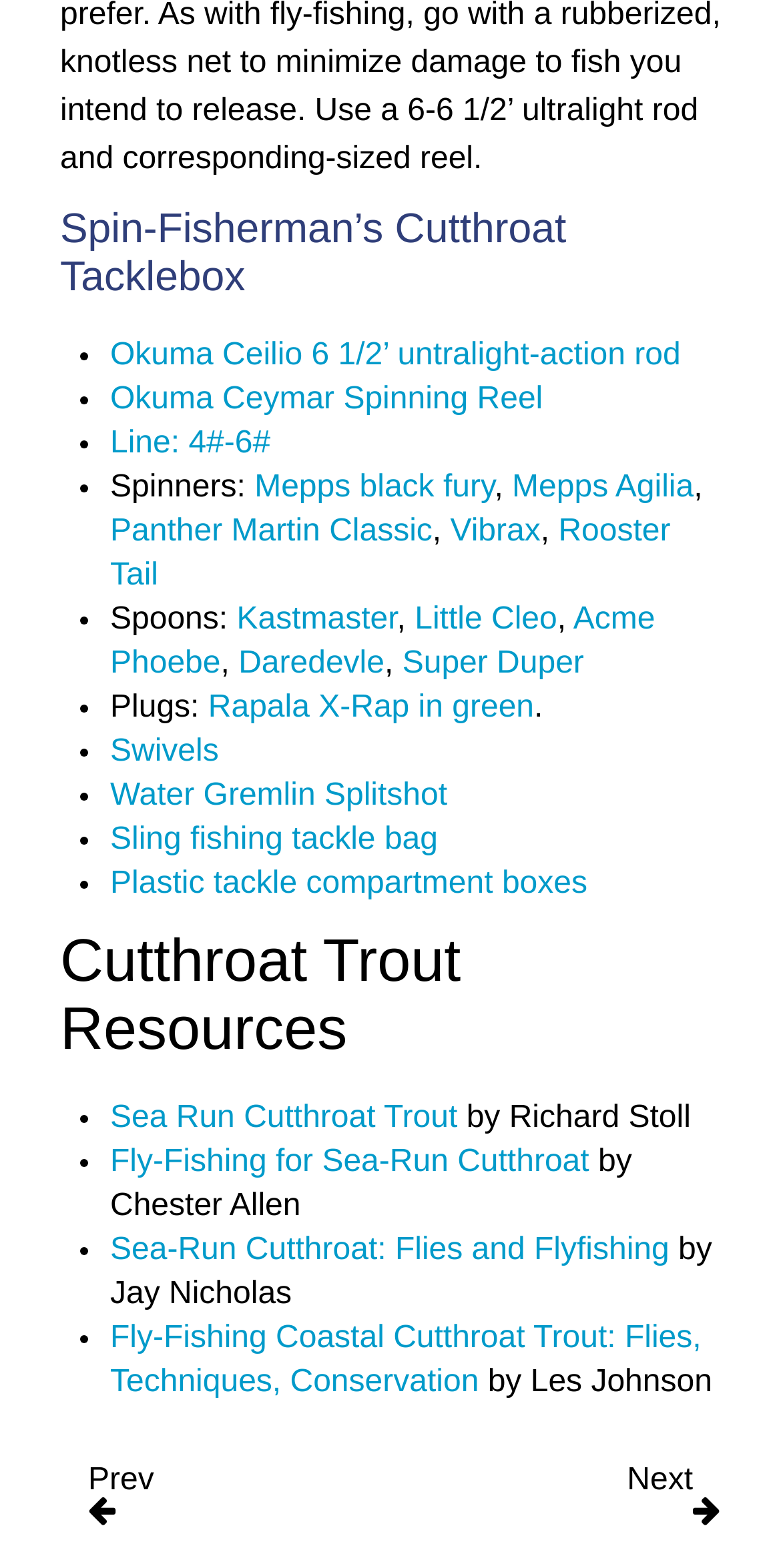What is the topic of the resources section?
Using the details shown in the screenshot, provide a comprehensive answer to the question.

The question asks for the topic of the resources section, which can be found in the heading element with the text 'Cutthroat Trout Resources'. This element is a child of the root element and is located near the middle of the webpage.